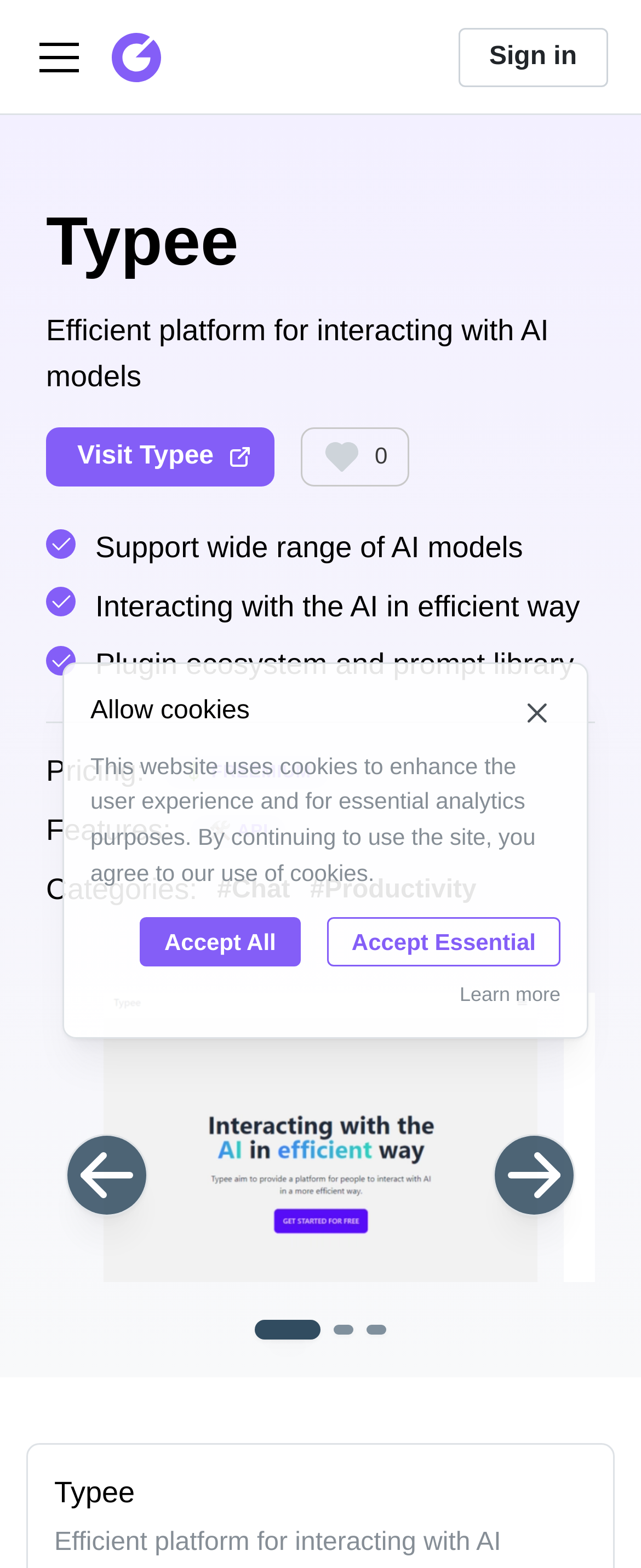Look at the image and answer the question in detail:
What is the purpose of the platform?

The purpose of the platform is mentioned in the StaticText 'Efficient platform for interacting with AI models' with a bounding box of [0.072, 0.2, 0.856, 0.25].